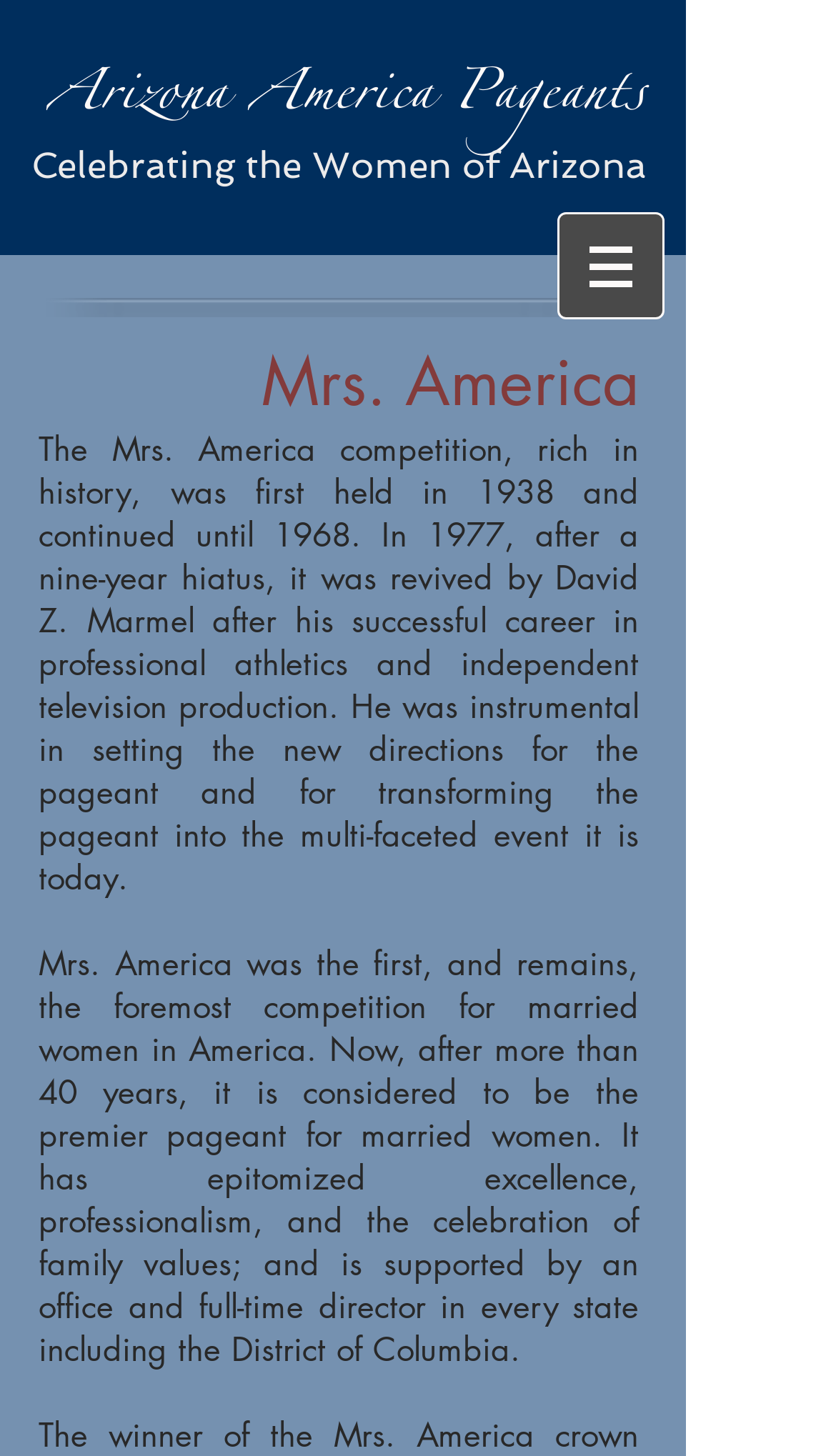Provide a brief response to the question using a single word or phrase: 
What is the name of the state associated with the pageant?

Arizona